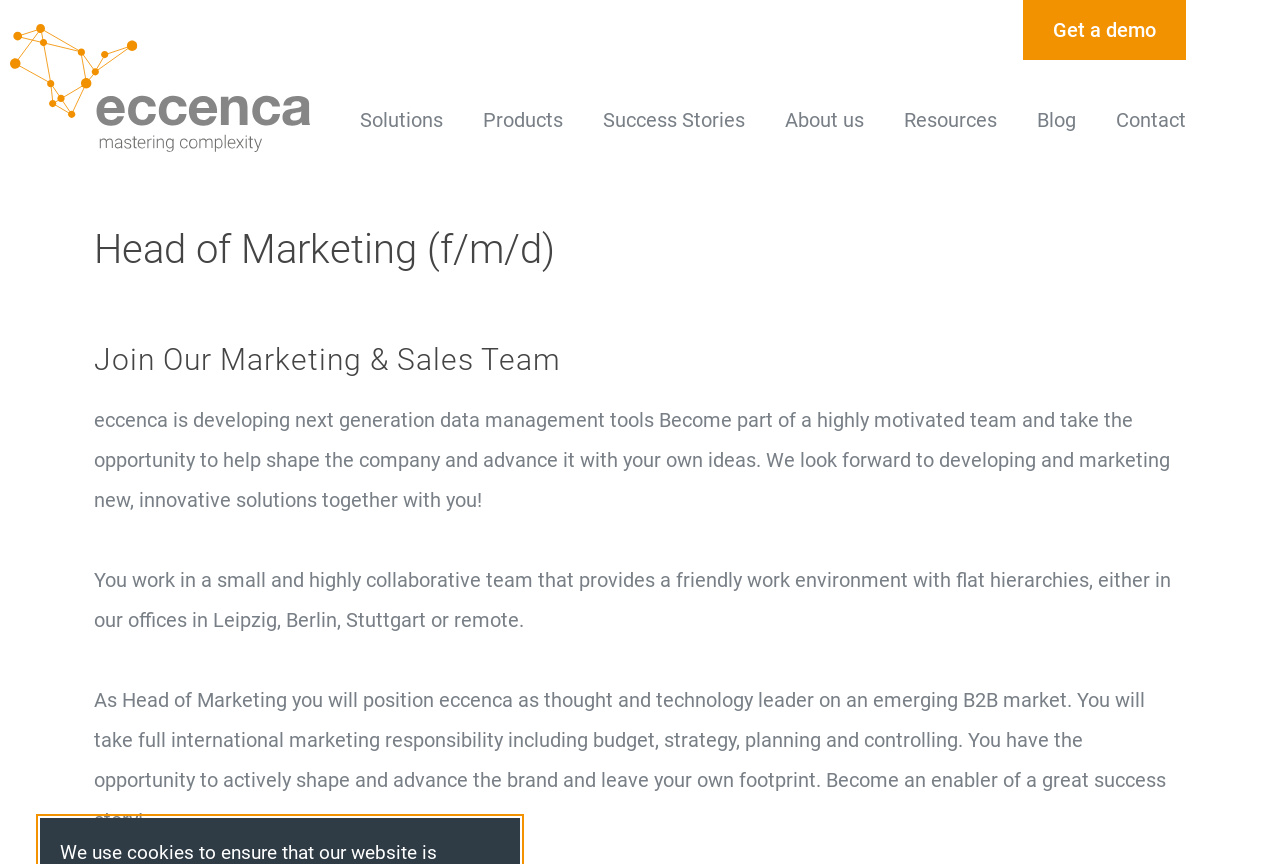Specify the bounding box coordinates (top-left x, top-left y, bottom-right x, bottom-right y) of the UI element in the screenshot that matches this description: title="zurück zur Startseite"

[0.074, 0.148, 0.308, 0.176]